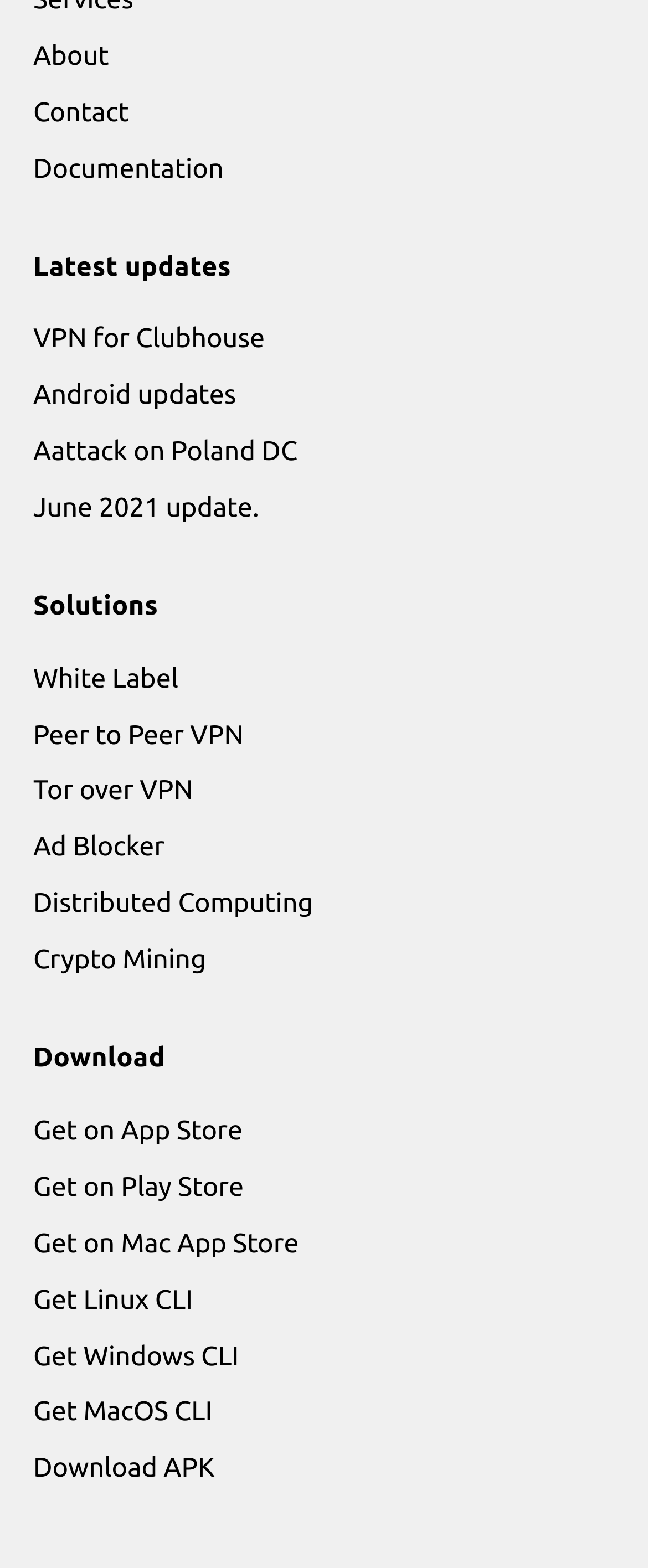Locate the bounding box coordinates of the clickable region necessary to complete the following instruction: "View latest updates". Provide the coordinates in the format of four float numbers between 0 and 1, i.e., [left, top, right, bottom].

[0.051, 0.158, 0.949, 0.182]